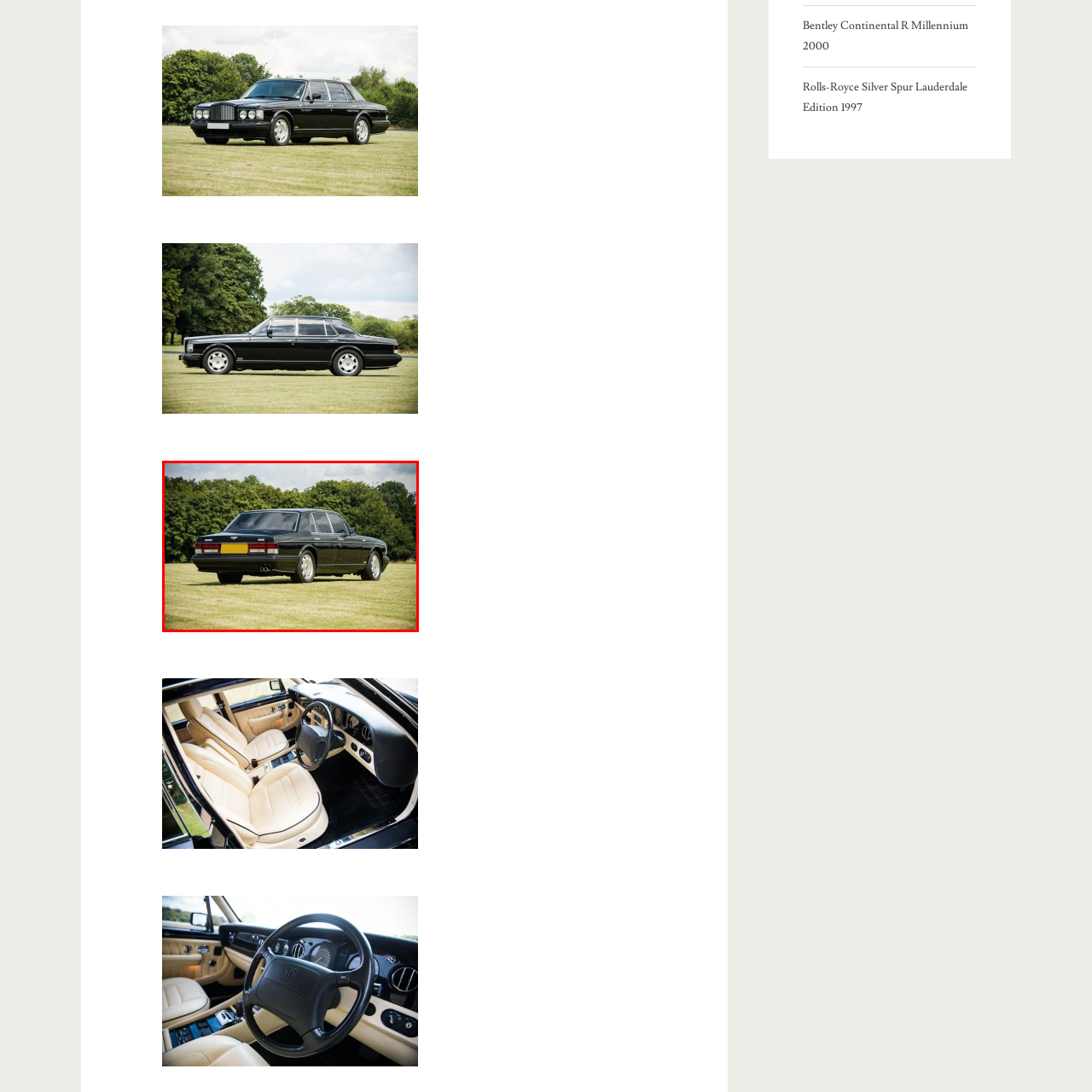Analyze the content inside the red-marked area, What is the atmosphere surrounding the Bentley? Answer using only one word or a concise phrase.

Serene